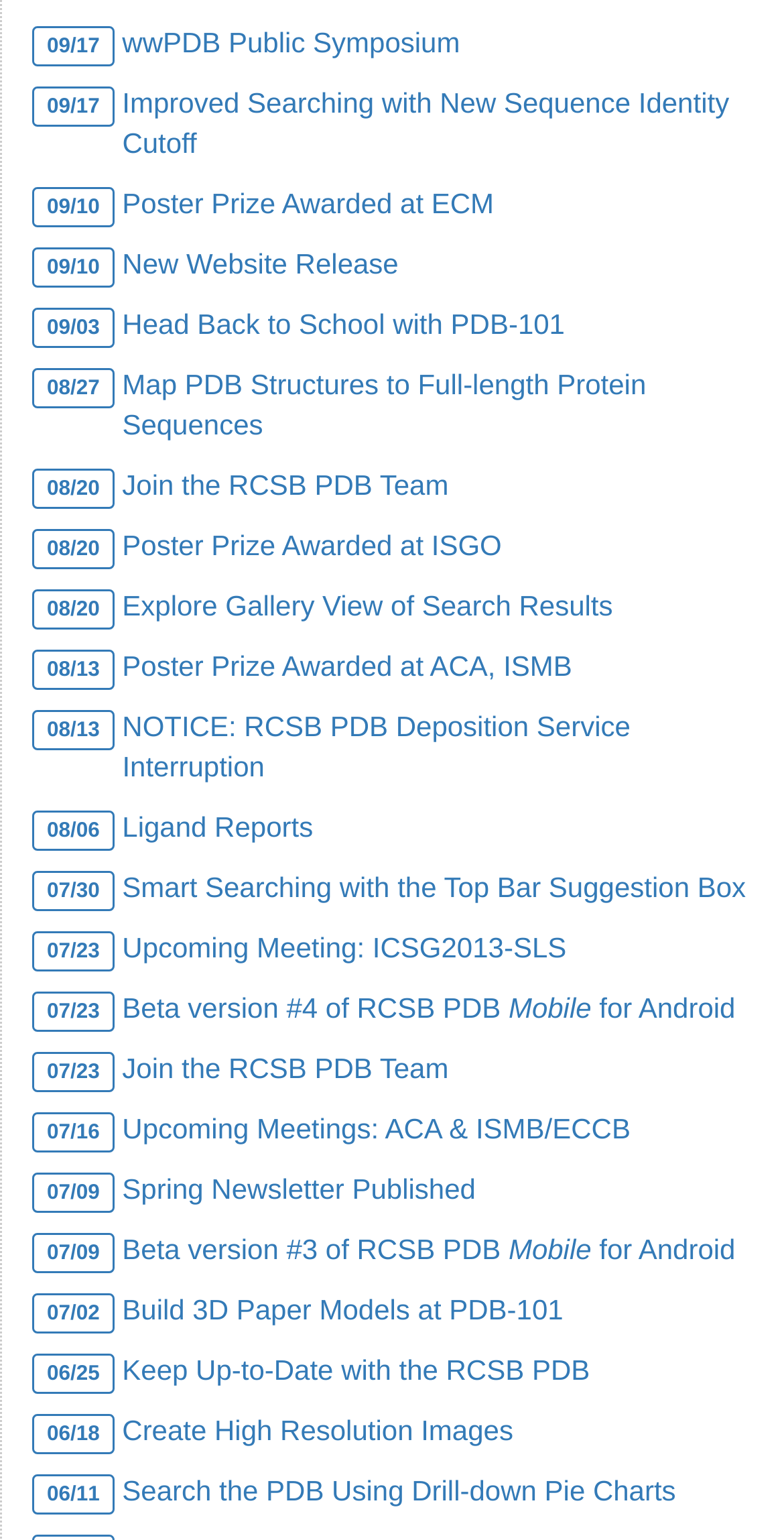From the element description Poster Prize Awarded at ECM, predict the bounding box coordinates of the UI element. The coordinates must be specified in the format (top-left x, top-left y, bottom-right x, bottom-right y) and should be within the 0 to 1 range.

[0.156, 0.121, 0.63, 0.142]